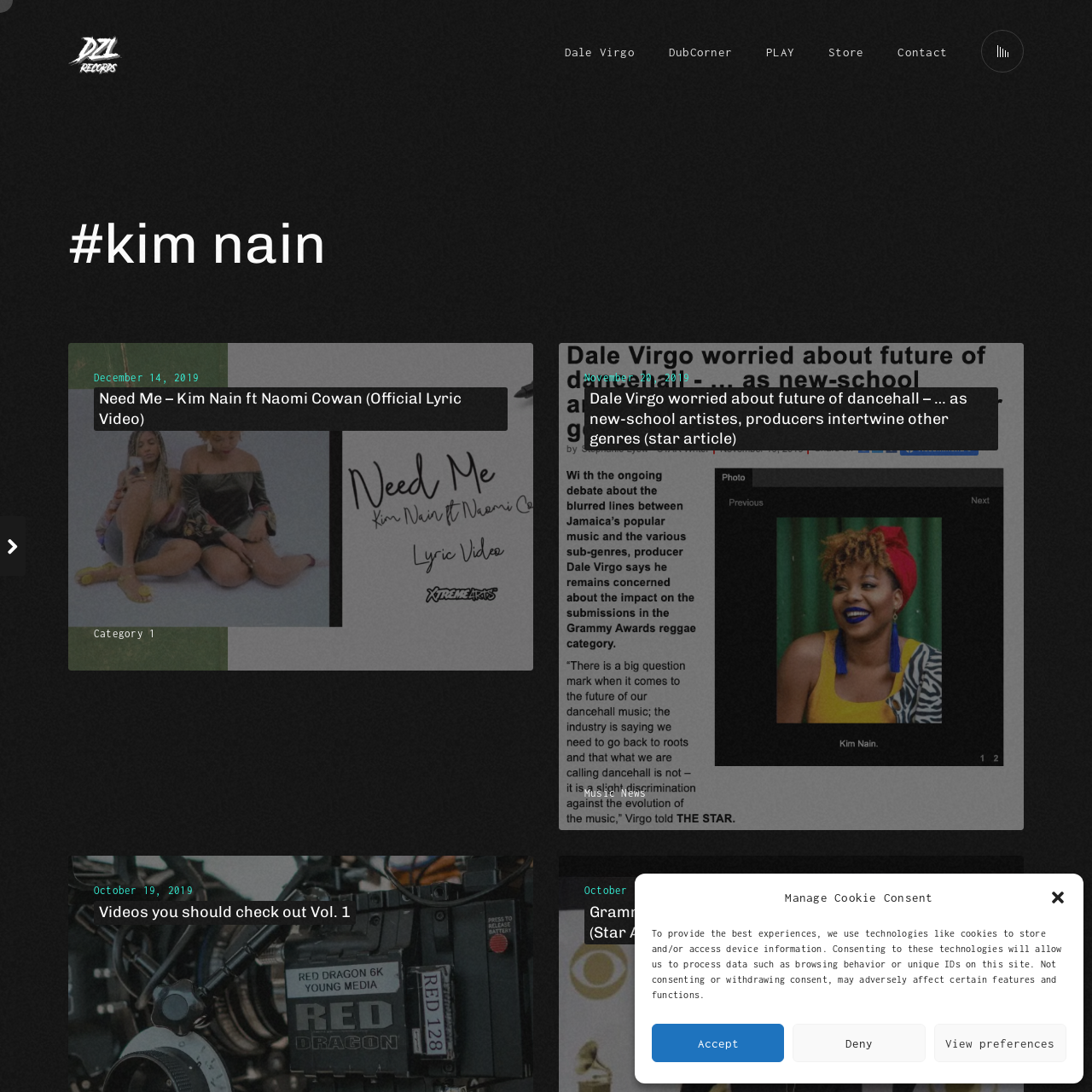Please find and report the bounding box coordinates of the element to click in order to perform the following action: "View January 2019". The coordinates should be expressed as four float numbers between 0 and 1, in the format [left, top, right, bottom].

None